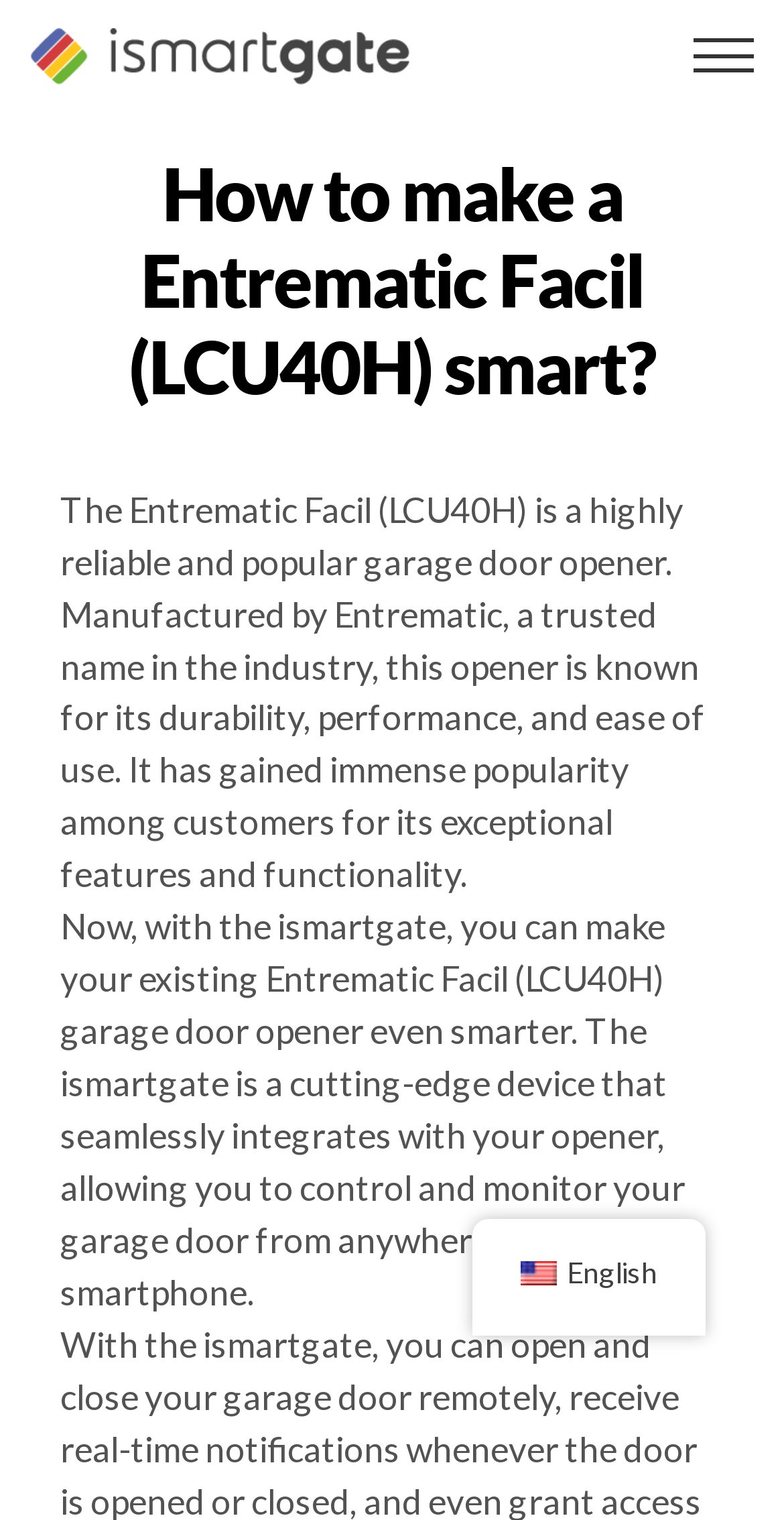Reply to the question below using a single word or brief phrase:
What is the language of the website?

English